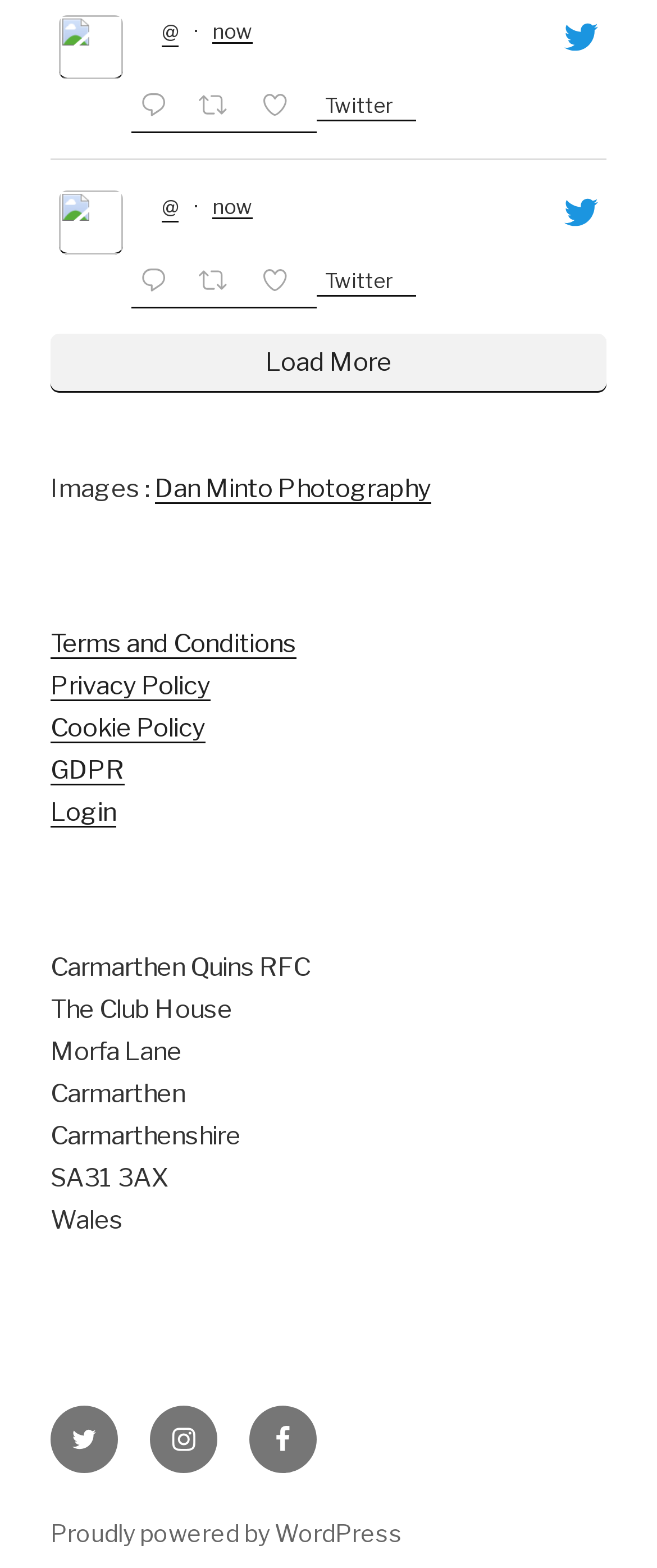Please specify the bounding box coordinates of the region to click in order to perform the following instruction: "Login".

[0.077, 0.508, 0.177, 0.528]